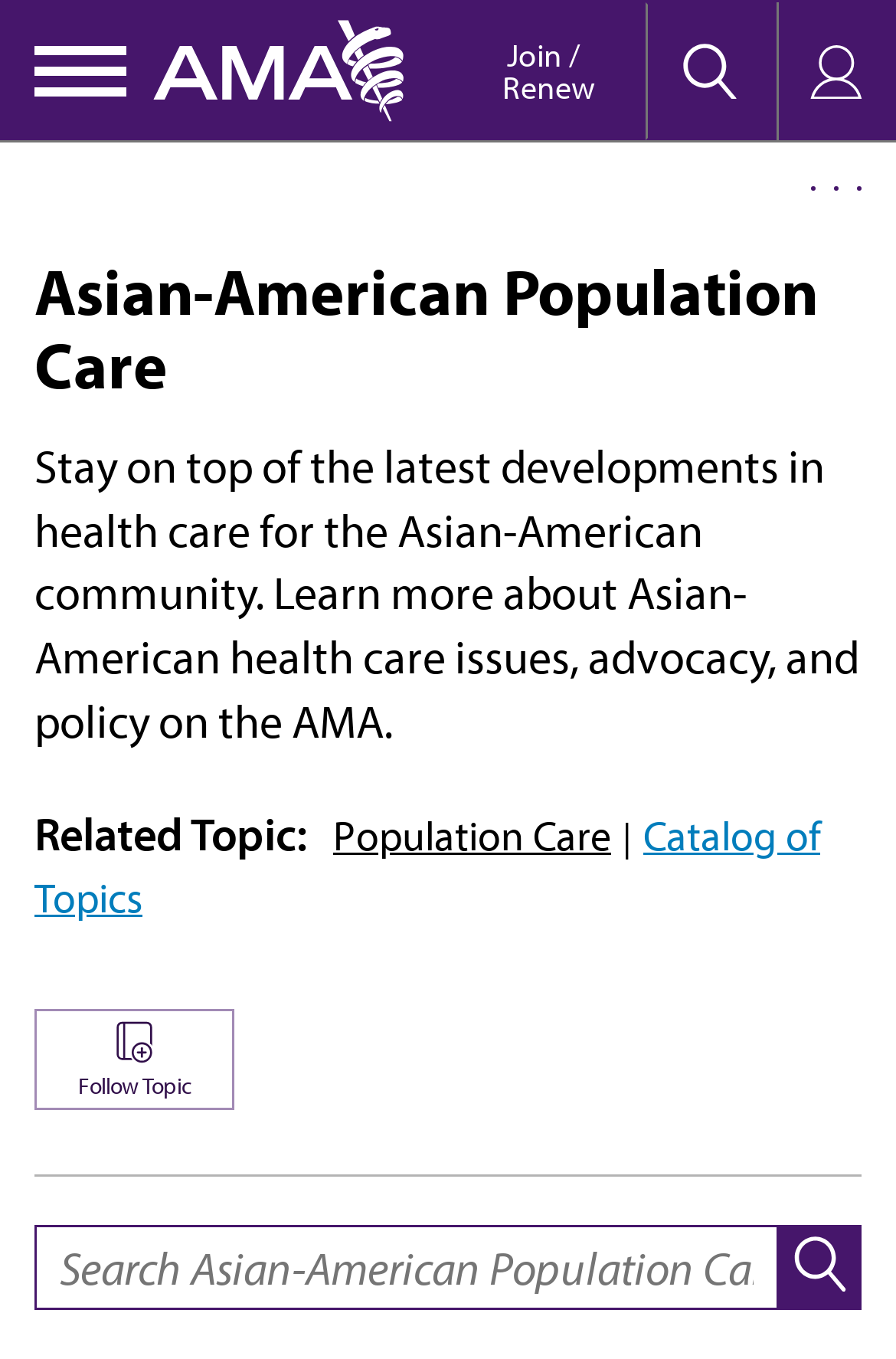Please identify the bounding box coordinates of the element's region that I should click in order to complete the following instruction: "Learn more about Asian-American health care issues". The bounding box coordinates consist of four float numbers between 0 and 1, i.e., [left, top, right, bottom].

[0.372, 0.595, 0.708, 0.633]